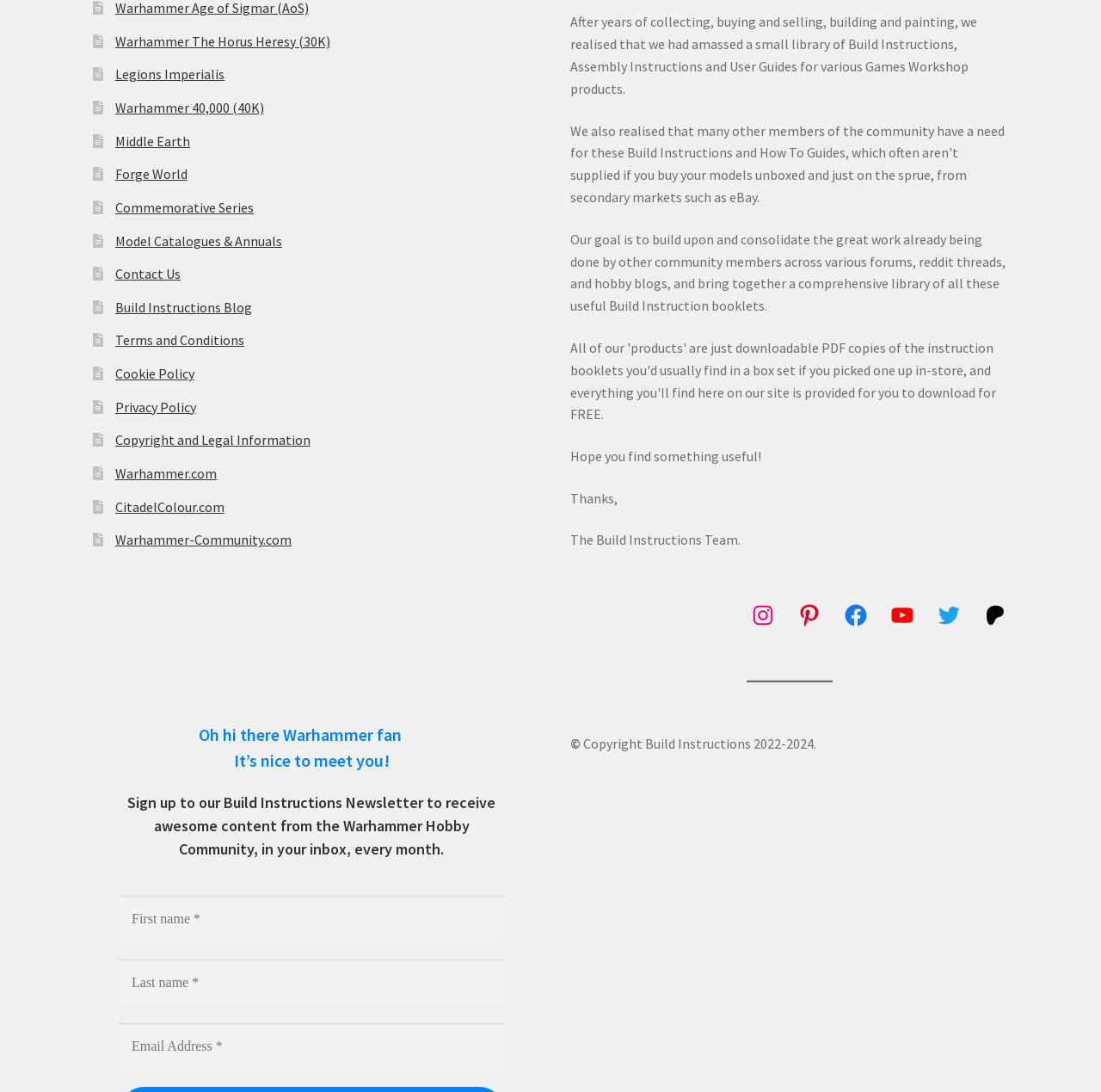Identify the bounding box coordinates of the clickable region necessary to fulfill the following instruction: "Click on Contact Us link". The bounding box coordinates should be four float numbers between 0 and 1, i.e., [left, top, right, bottom].

[0.105, 0.243, 0.164, 0.259]